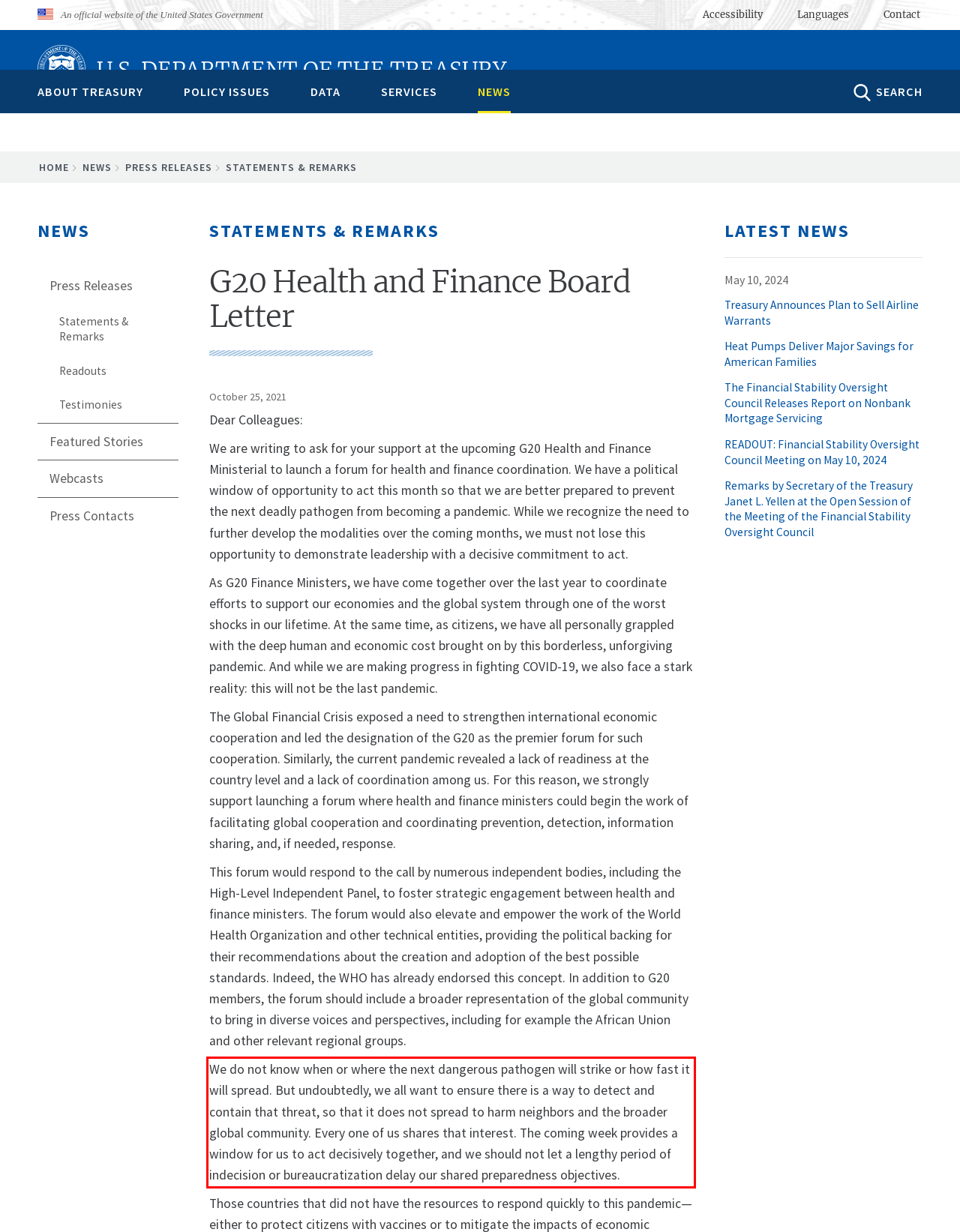In the given screenshot, locate the red bounding box and extract the text content from within it.

We do not know when or where the next dangerous pathogen will strike or how fast it will spread. But undoubtedly, we all want to ensure there is a way to detect and contain that threat, so that it does not spread to harm neighbors and the broader global community. Every one of us shares that interest. The coming week provides a window for us to act decisively together, and we should not let a lengthy period of indecision or bureaucratization delay our shared preparedness objectives.